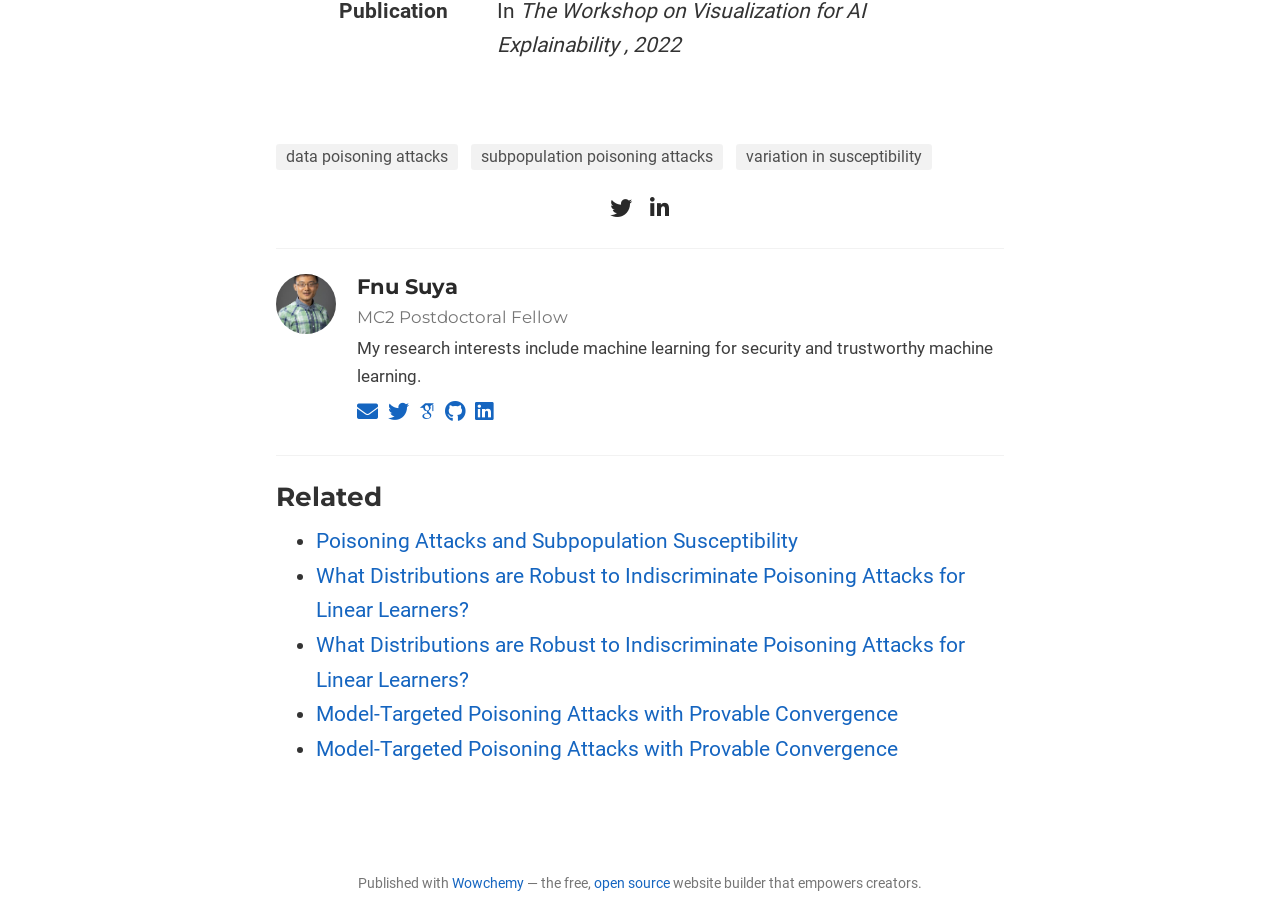Please determine the bounding box coordinates of the element to click on in order to accomplish the following task: "Post a question". Ensure the coordinates are four float numbers ranging from 0 to 1, i.e., [left, top, right, bottom].

None